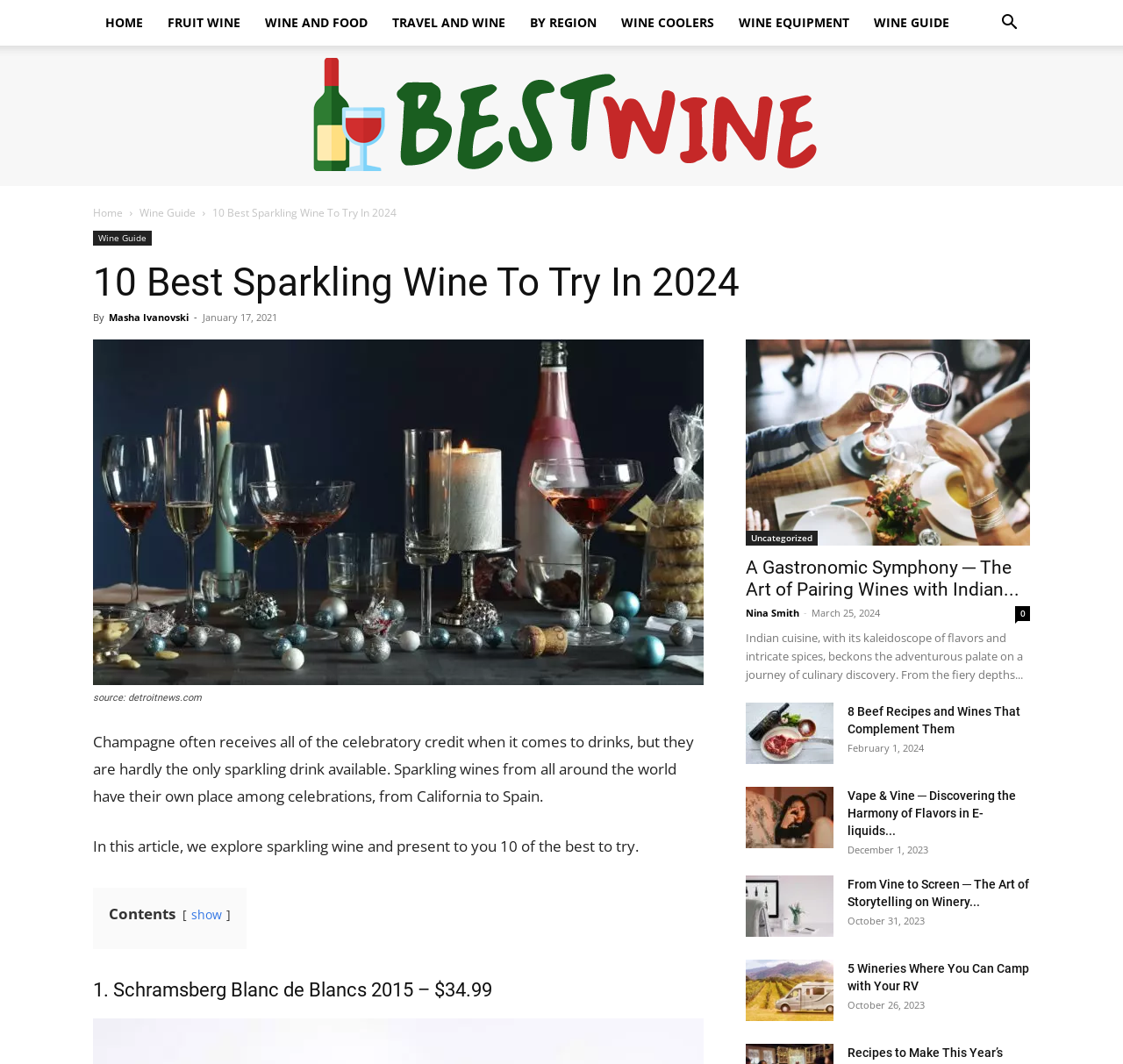Please answer the following question using a single word or phrase: 
How many articles are listed in the 'Related Articles' section?

5